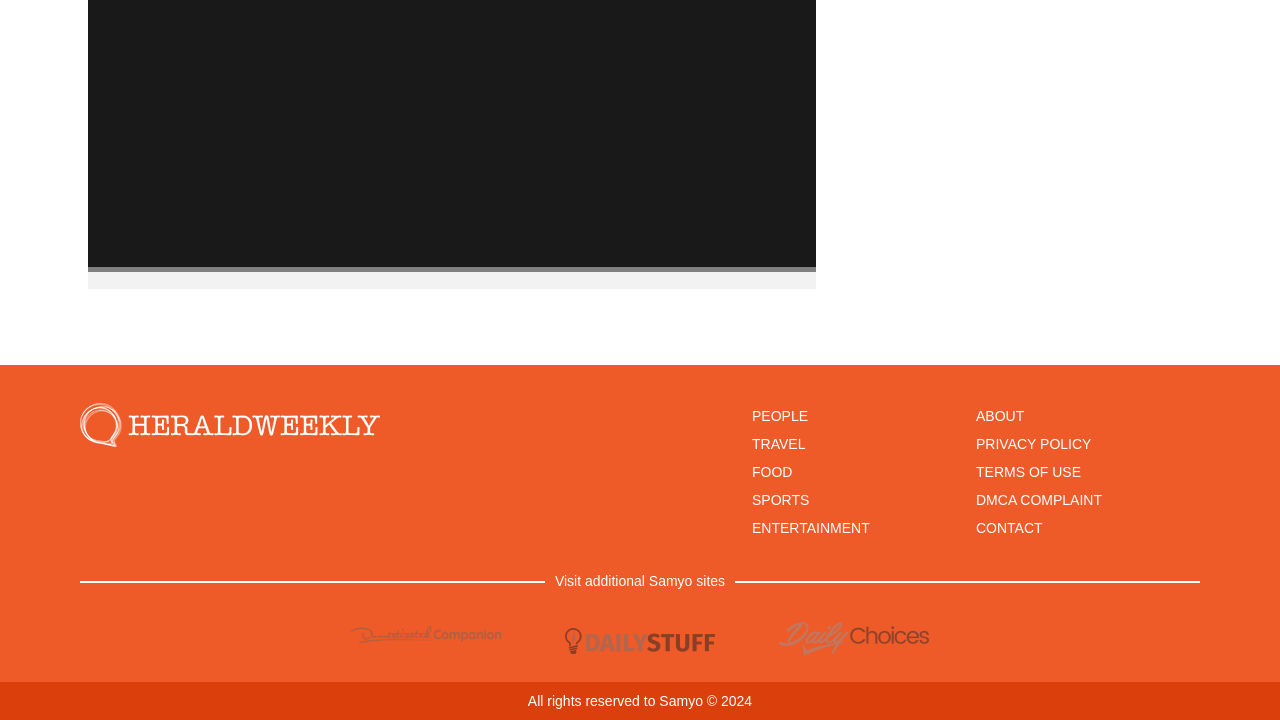Specify the bounding box coordinates for the region that must be clicked to perform the given instruction: "Visit the PEOPLE section".

[0.588, 0.567, 0.631, 0.589]